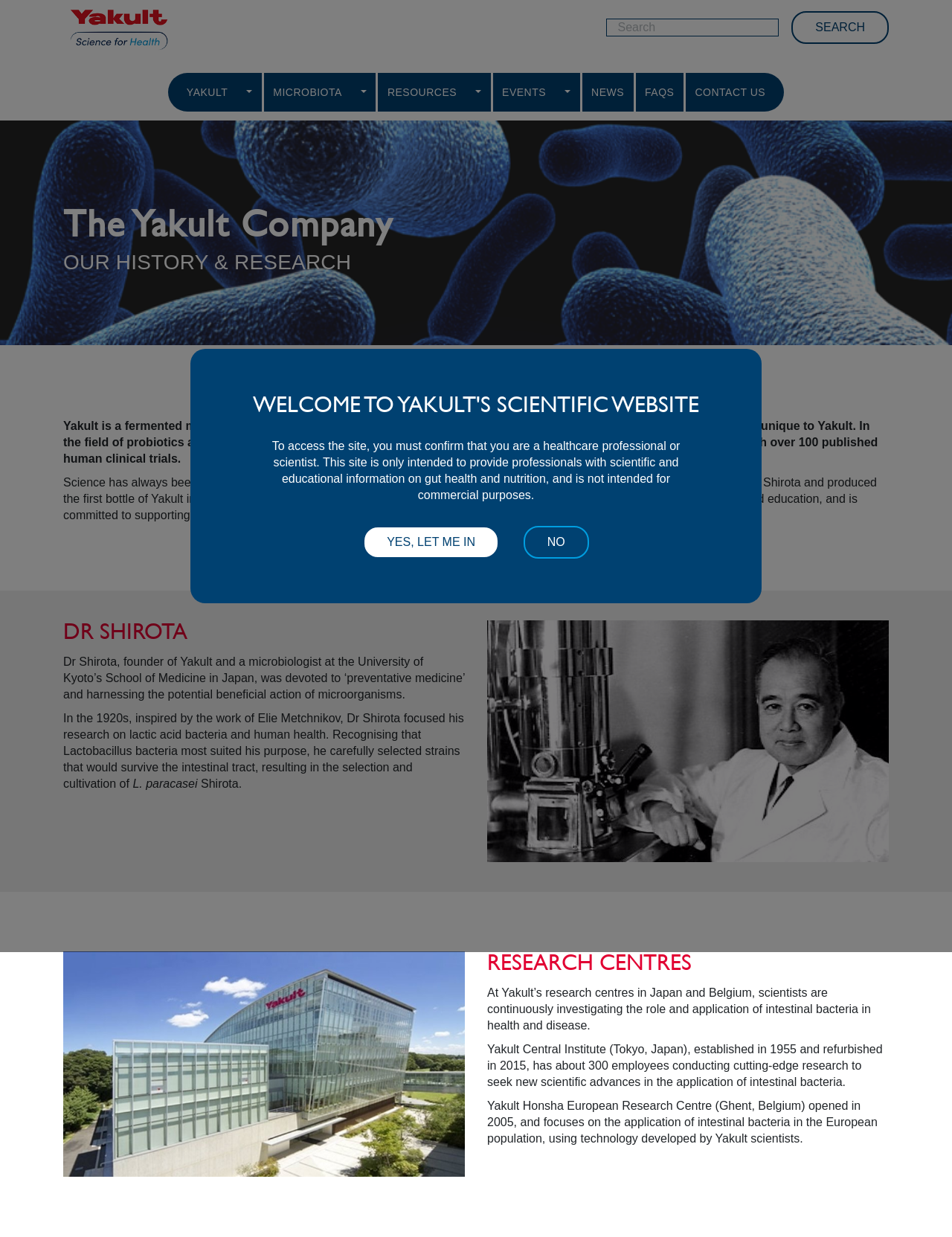Please provide the bounding box coordinate of the region that matches the element description: parent_node: SEARCH aria-label="Search" name="text" placeholder="Search". Coordinates should be in the format (top-left x, top-left y, bottom-right x, bottom-right y) and all values should be between 0 and 1.

[0.636, 0.015, 0.818, 0.03]